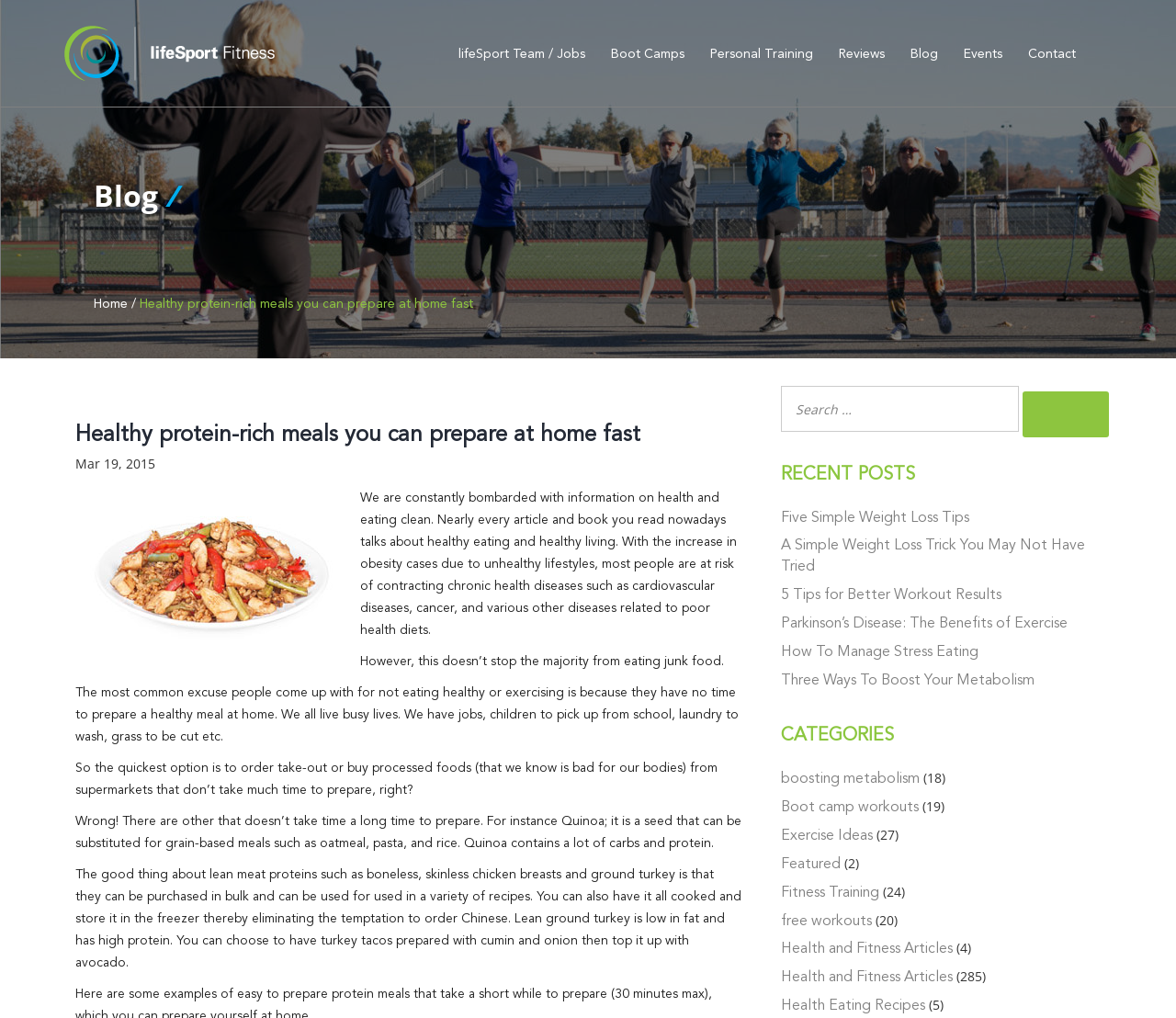Please respond to the question using a single word or phrase:
What is the website about?

Health and fitness